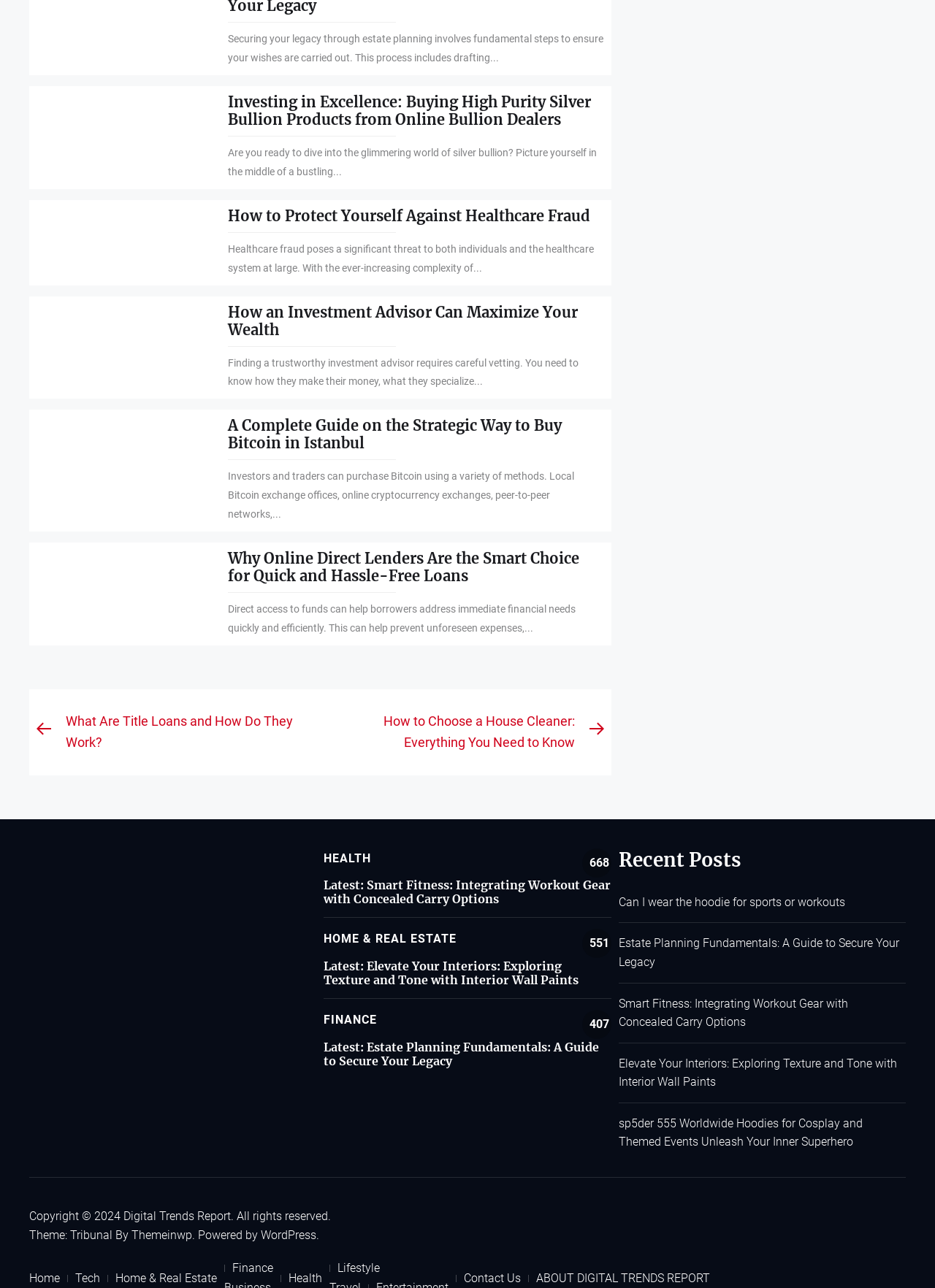Locate the bounding box coordinates of the area you need to click to fulfill this instruction: 'Read the 'Estate Planning Fundamentals: A Guide to Secure Your Legacy' article'. The coordinates must be in the form of four float numbers ranging from 0 to 1: [left, top, right, bottom].

[0.346, 0.808, 0.654, 0.83]